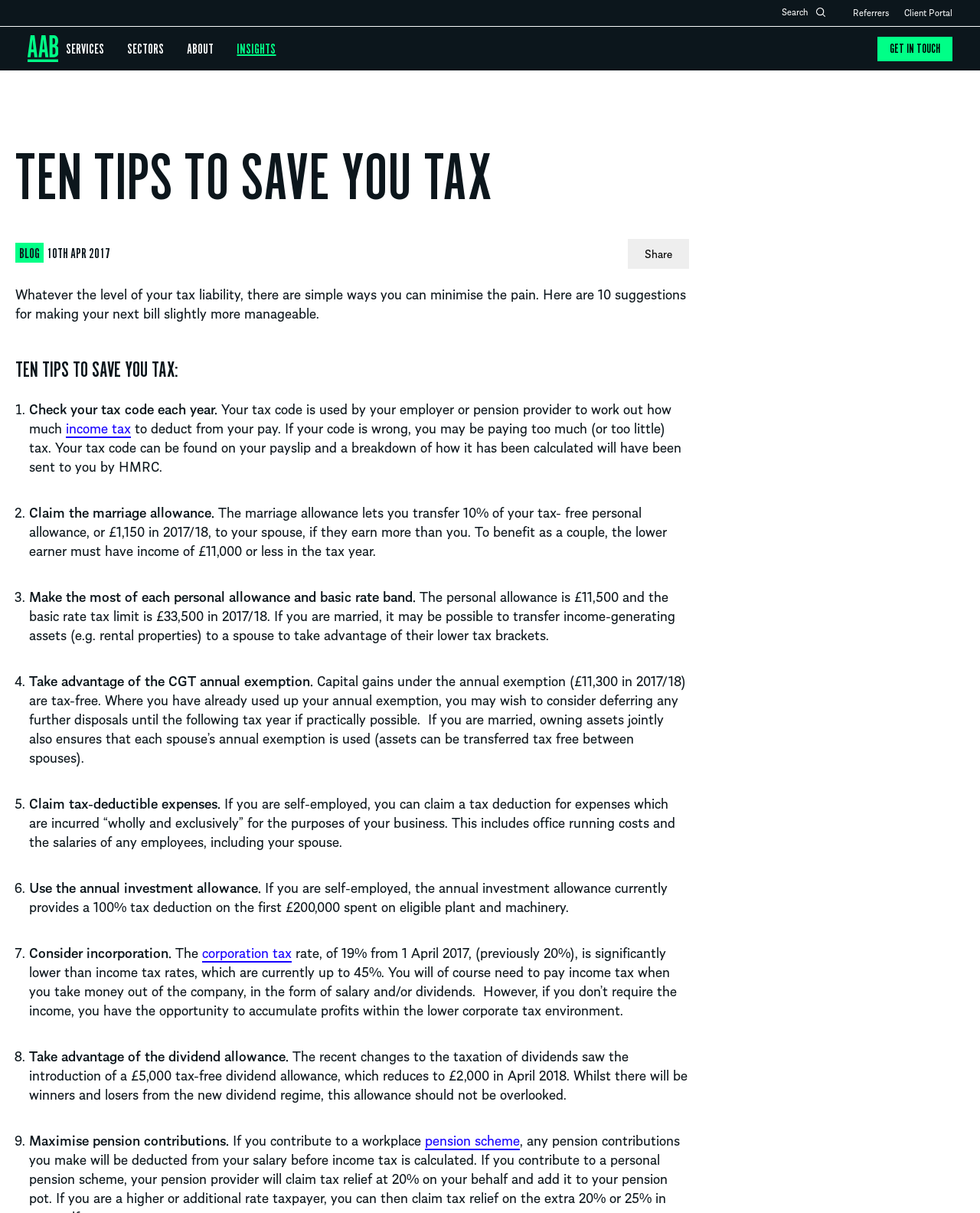What is the annual exemption for capital gains?
Using the visual information, answer the question in a single word or phrase.

£11,300